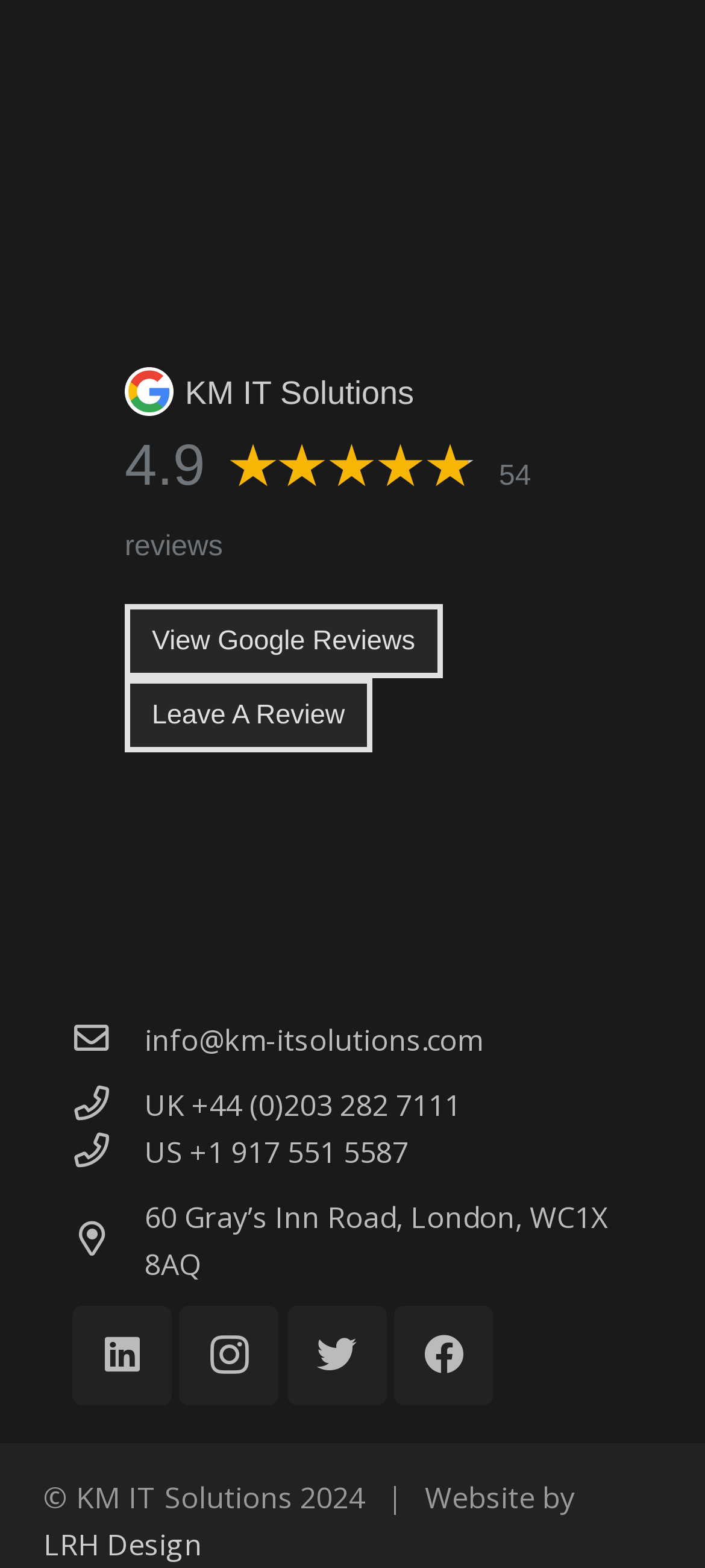Please provide a one-word or phrase answer to the question: 
What is the email address of KM IT Solutions?

info@km-itsolutions.com